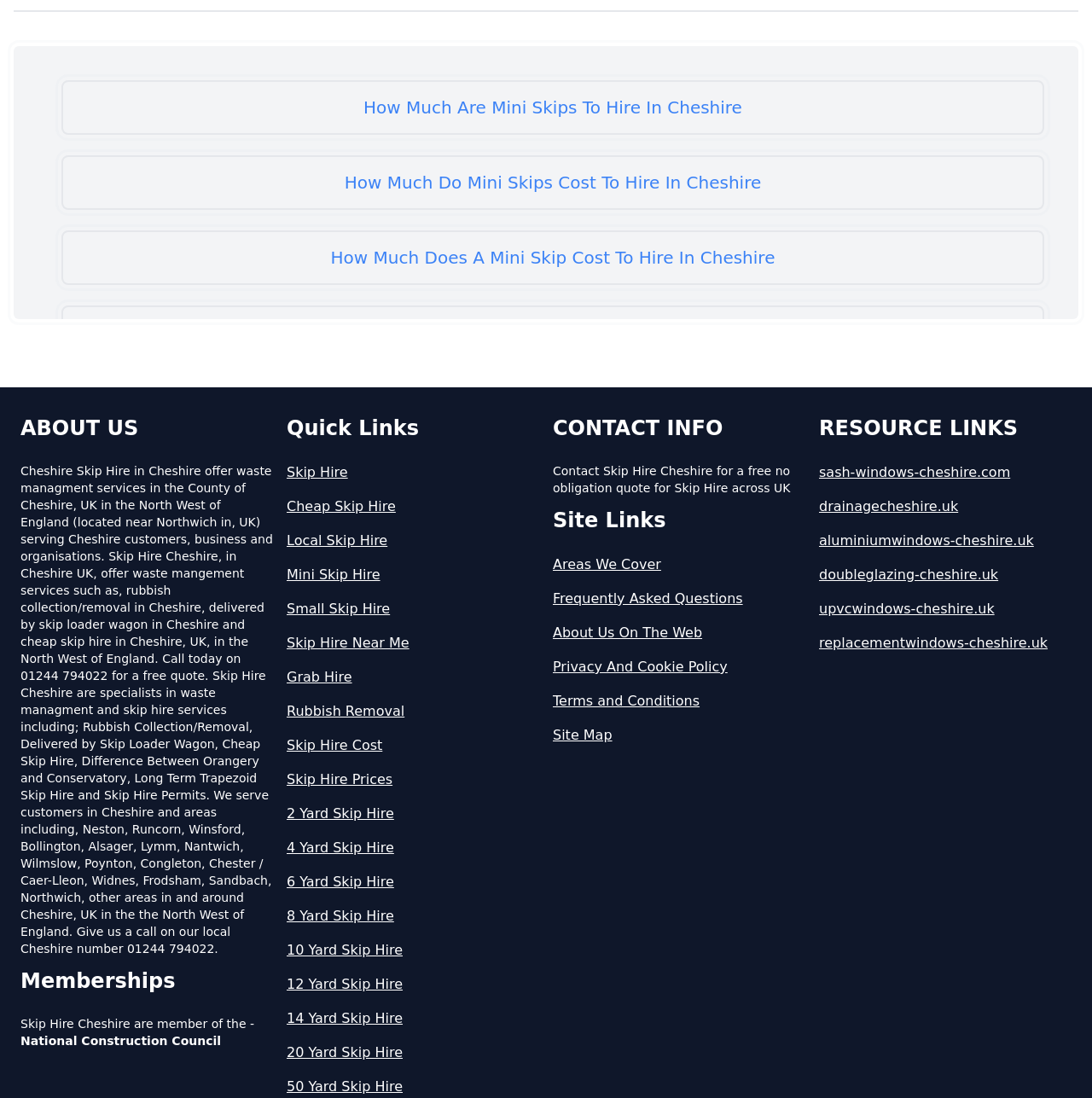Respond with a single word or phrase for the following question: 
What services does Skip Hire Cheshire offer?

Waste management services